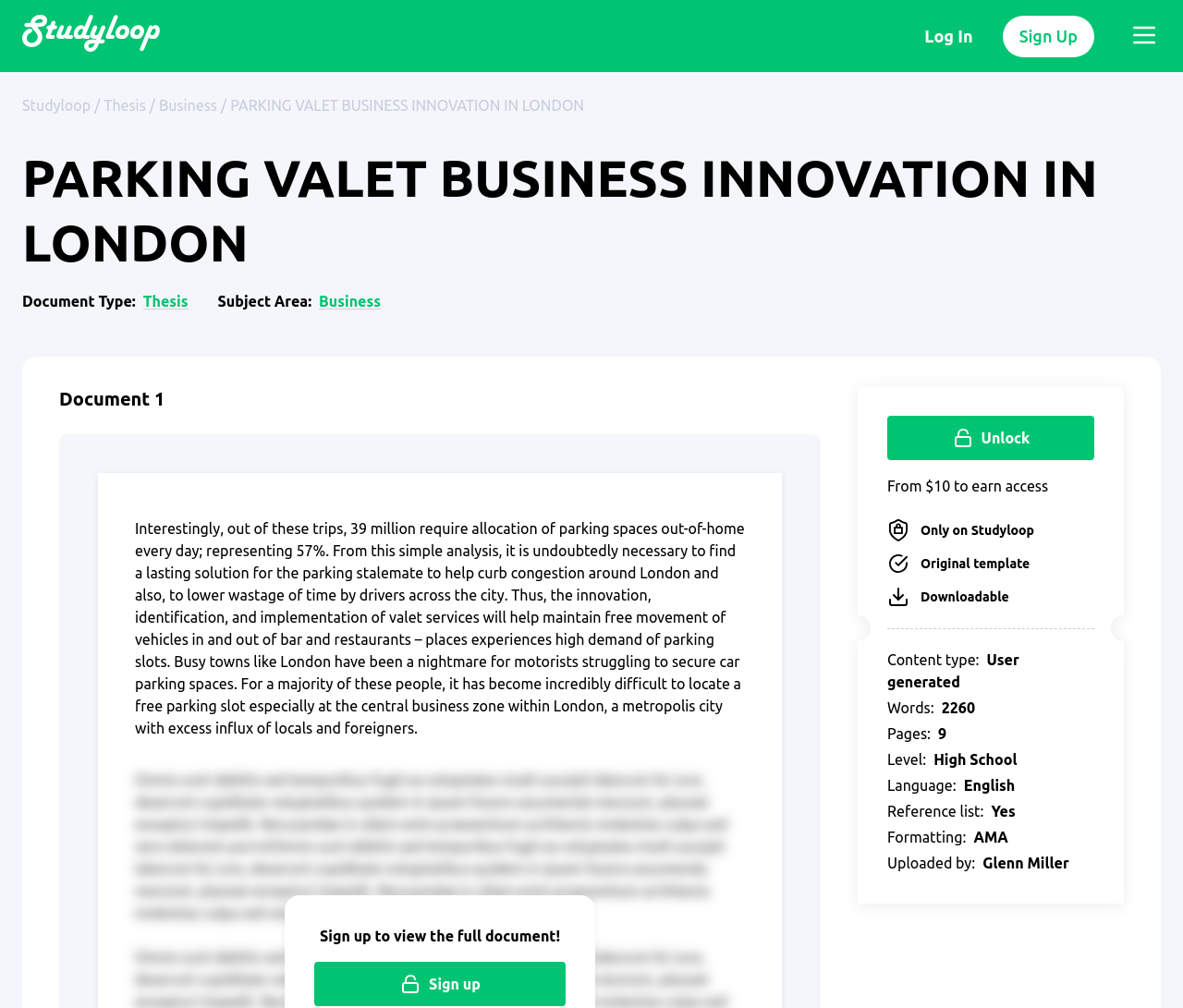Identify the bounding box of the HTML element described here: "parent_node: A-Plus Homework Help". Provide the coordinates as four float numbers between 0 and 1: [left, top, right, bottom].

[0.025, 0.017, 0.141, 0.054]